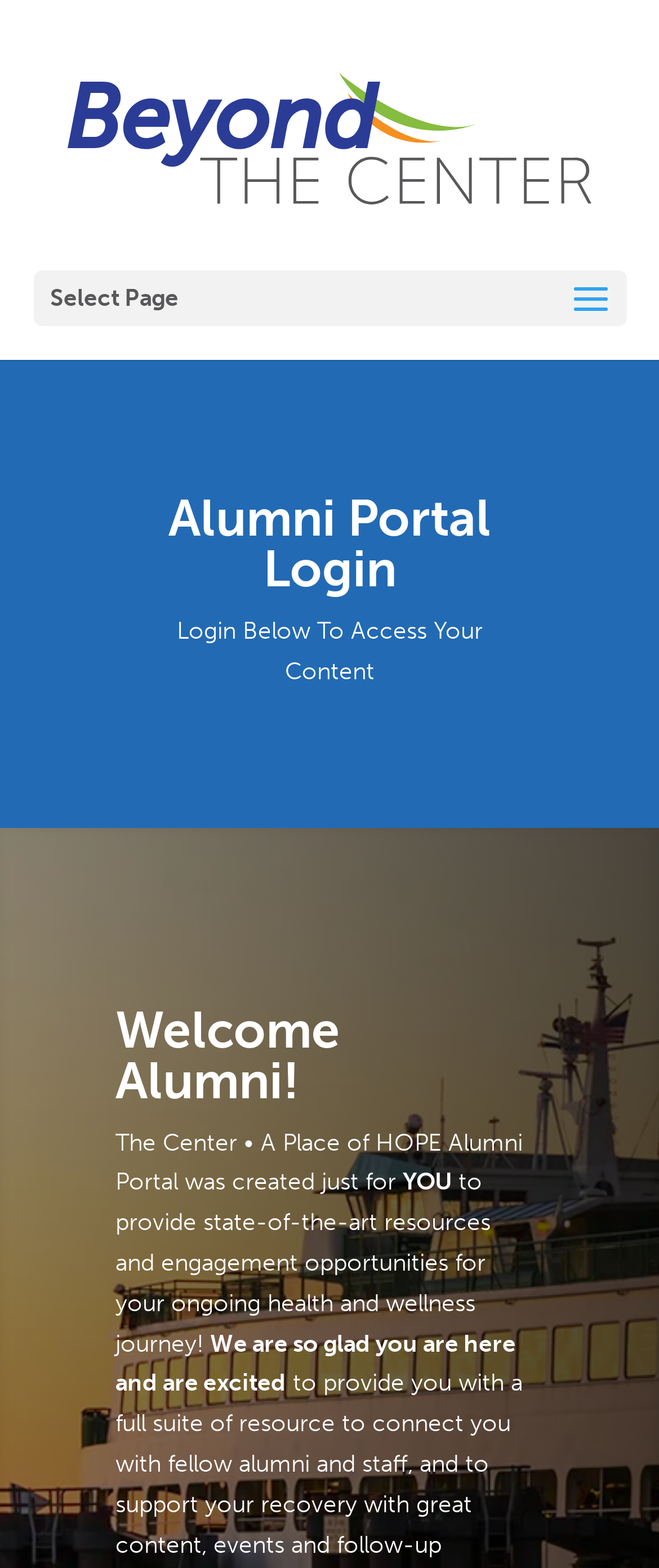What is the name of the center mentioned?
Answer with a single word or phrase by referring to the visual content.

The Center